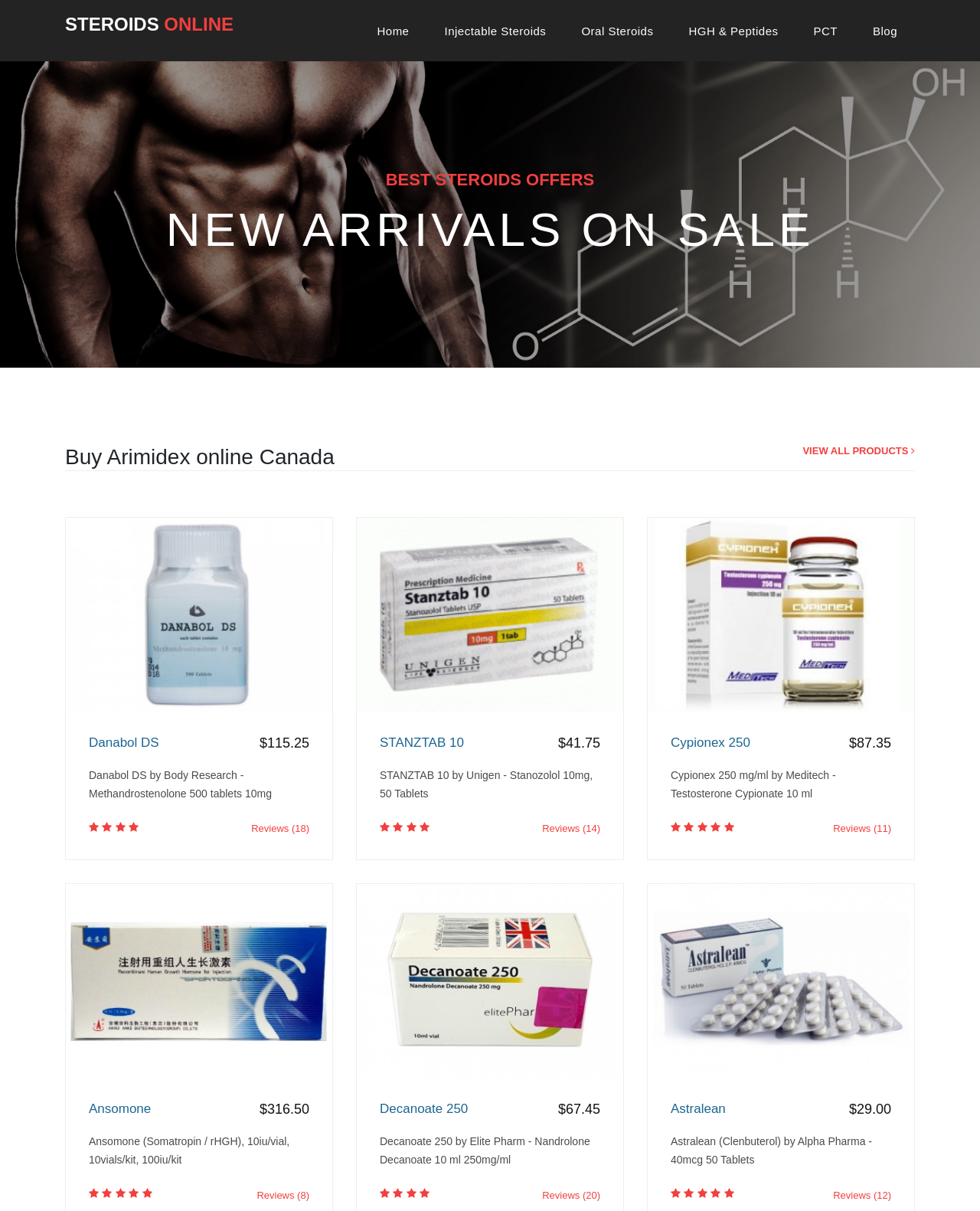Please find the bounding box coordinates of the clickable region needed to complete the following instruction: "view titleholder testimonials". The bounding box coordinates must consist of four float numbers between 0 and 1, i.e., [left, top, right, bottom].

None